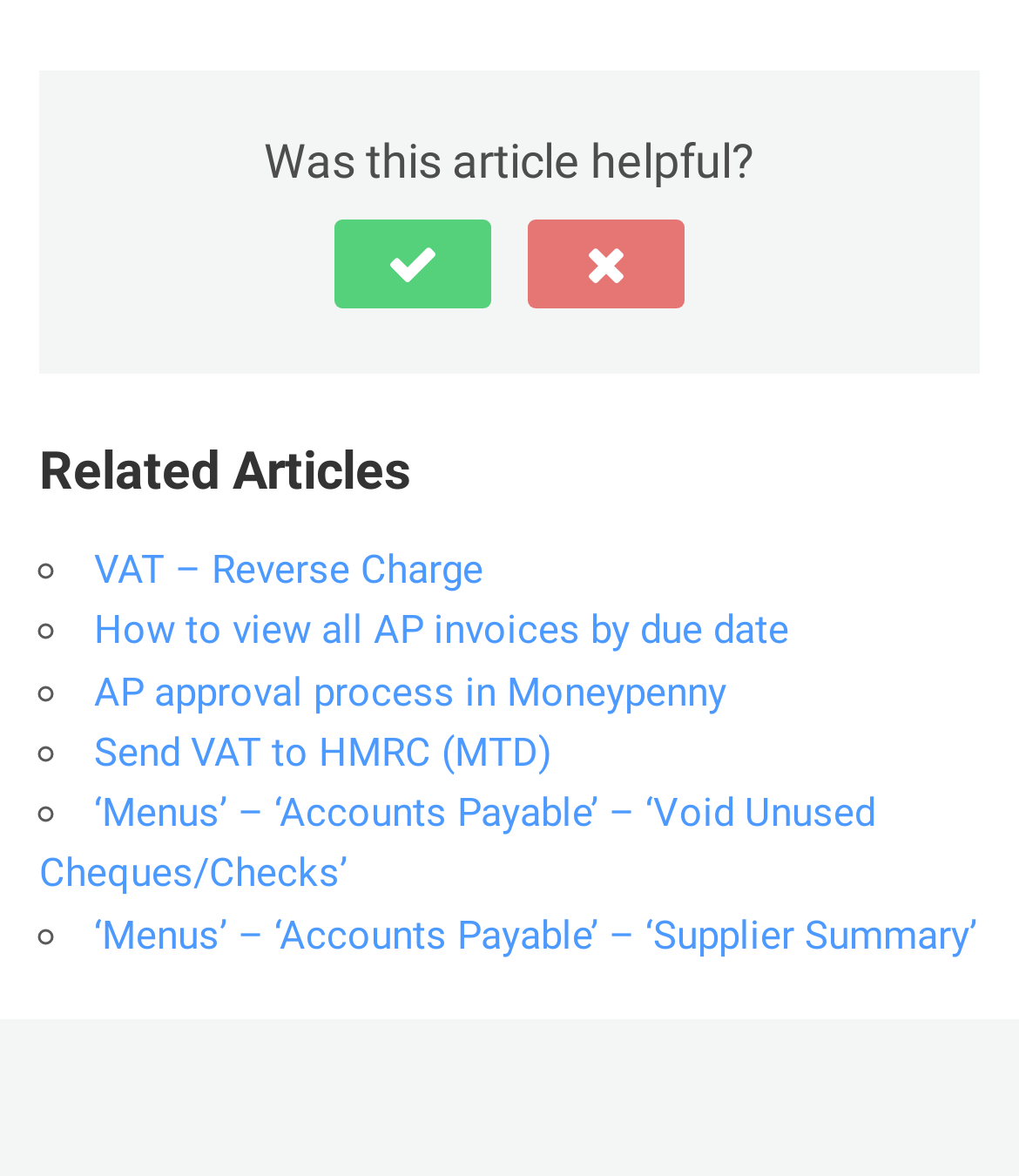Determine the bounding box coordinates for the region that must be clicked to execute the following instruction: "View 'VAT – Reverse Charge' related article".

[0.092, 0.465, 0.474, 0.505]